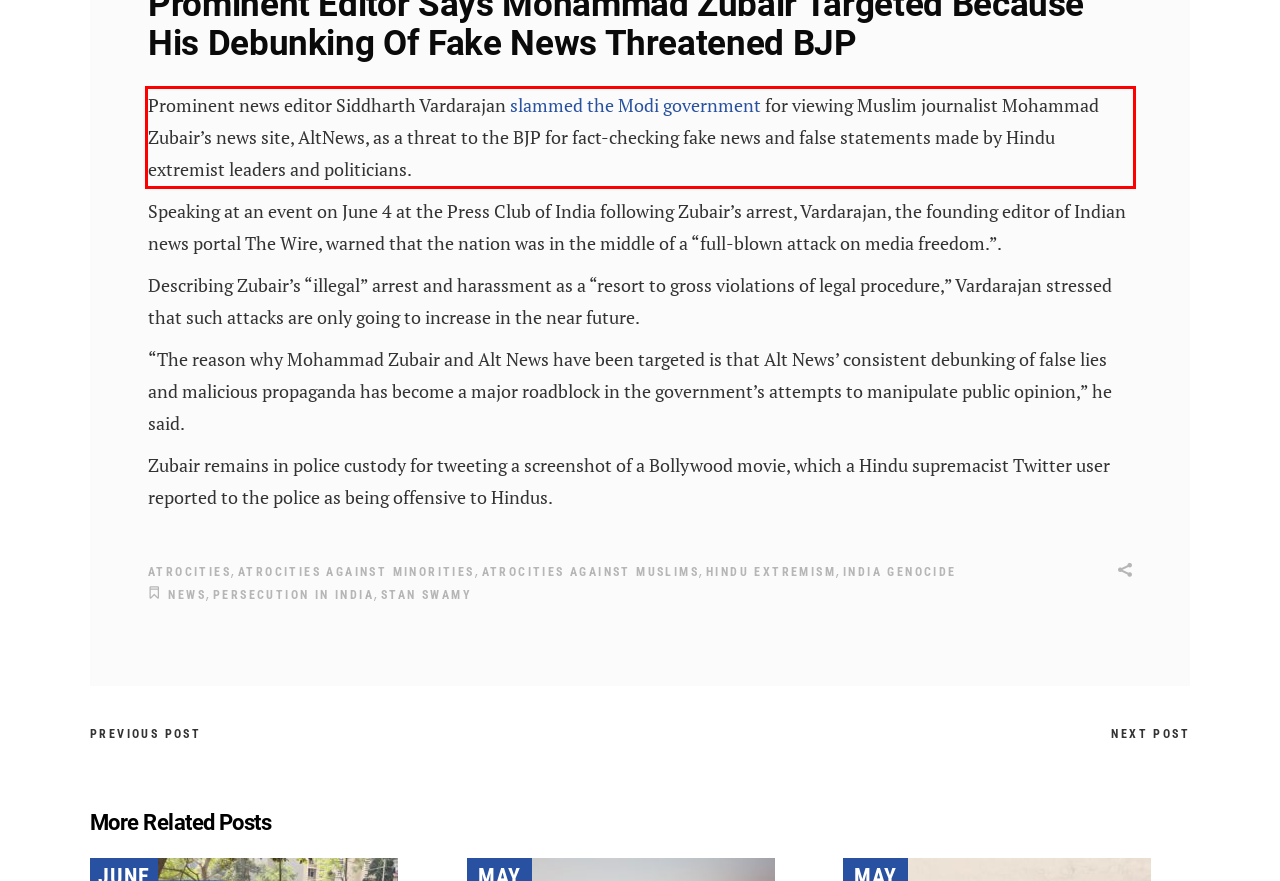You are provided with a screenshot of a webpage that includes a UI element enclosed in a red rectangle. Extract the text content inside this red rectangle.

Prominent news editor Siddharth Vardarajan slammed the Modi government for viewing Muslim journalist Mohammad Zubair’s news site, AltNews, as a threat to the BJP for fact-checking fake news and false statements made by Hindu extremist leaders and politicians.